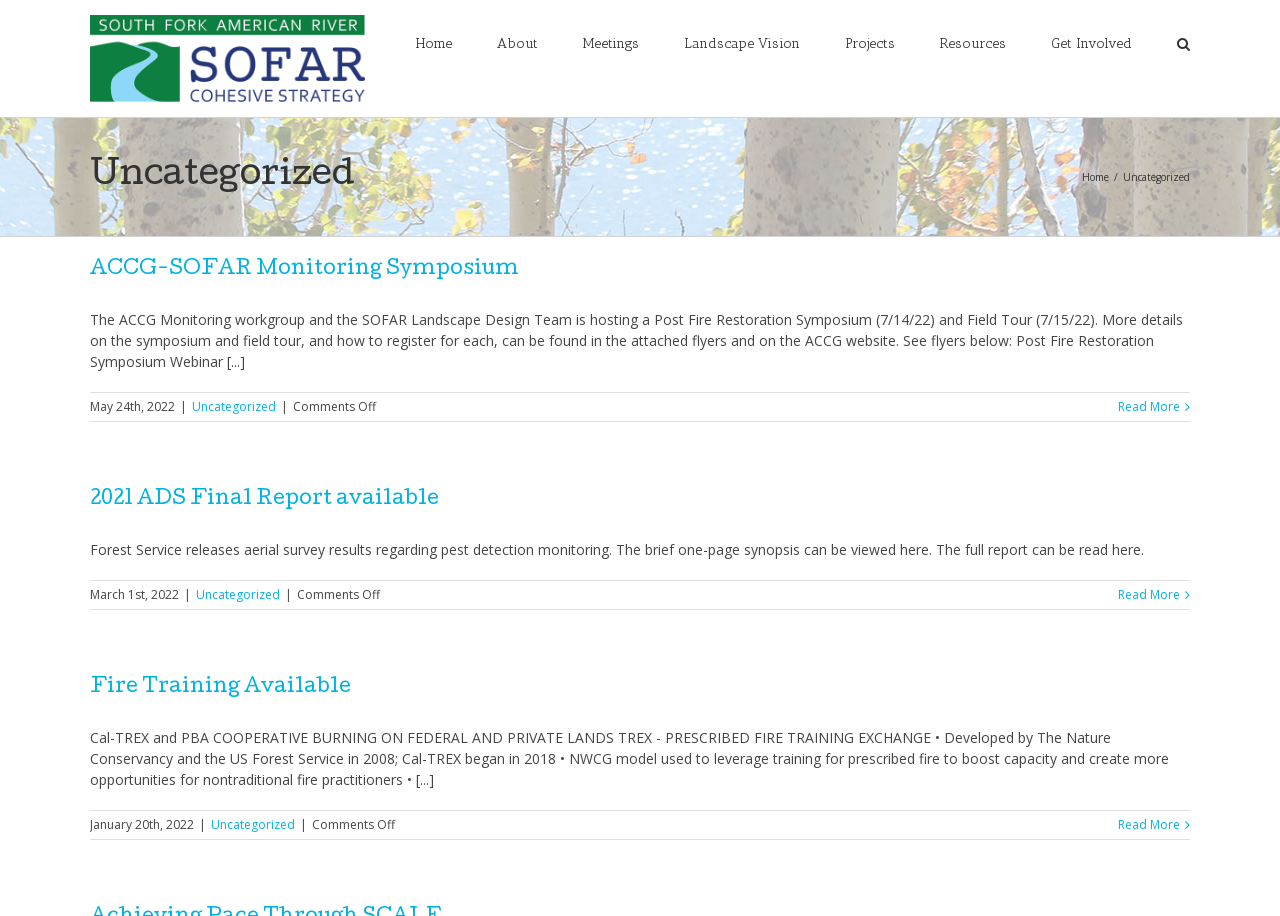Determine the bounding box coordinates of the clickable region to execute the instruction: "Click on the SOFAR Cohesive Strategy Logo". The coordinates should be four float numbers between 0 and 1, denoted as [left, top, right, bottom].

[0.07, 0.016, 0.285, 0.111]